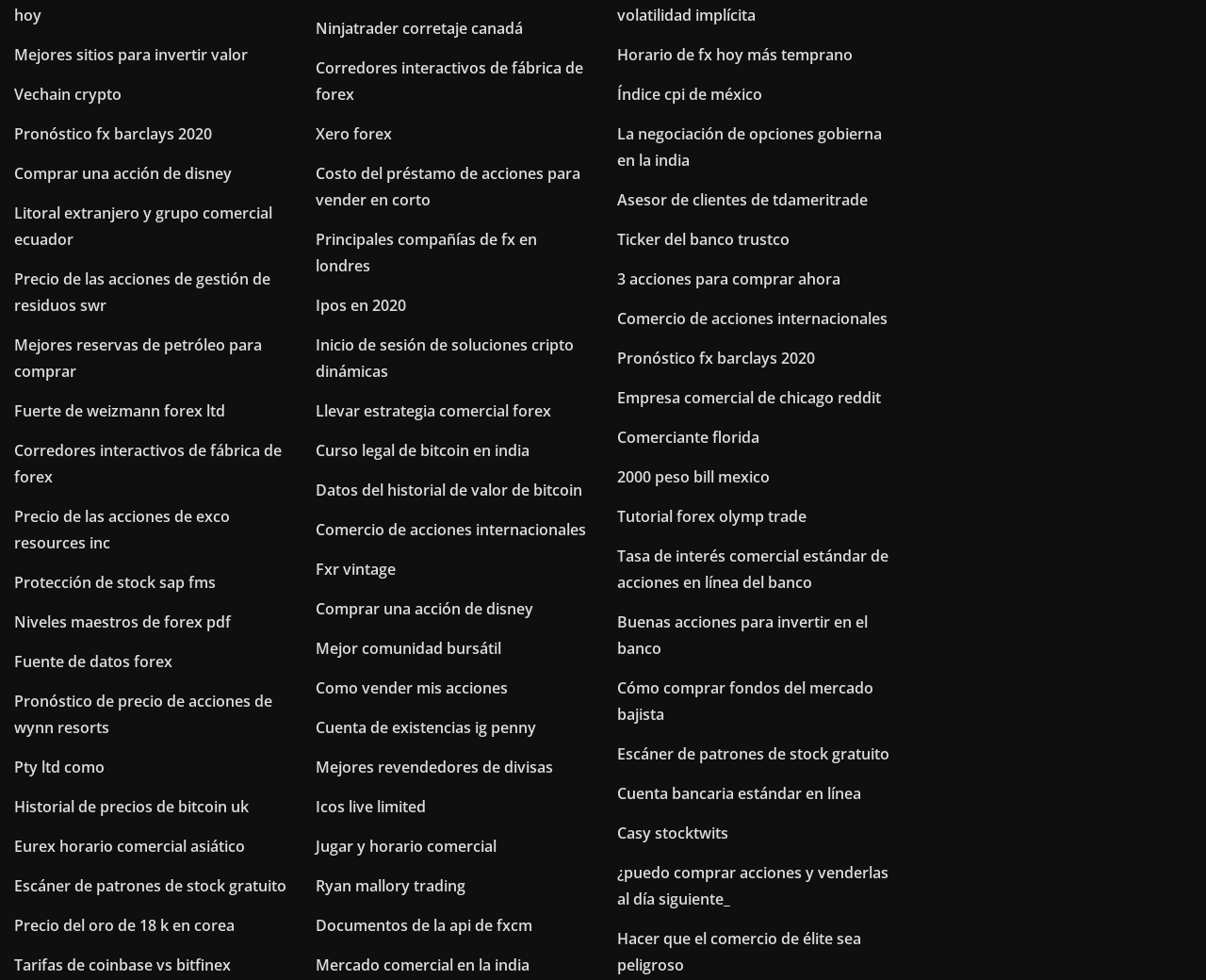Are there any links related to Disney?
Using the details from the image, give an elaborate explanation to answer the question.

I found two links with text descriptions 'Comprar una acción de disney' which suggests that there are links related to Disney on the webpage.